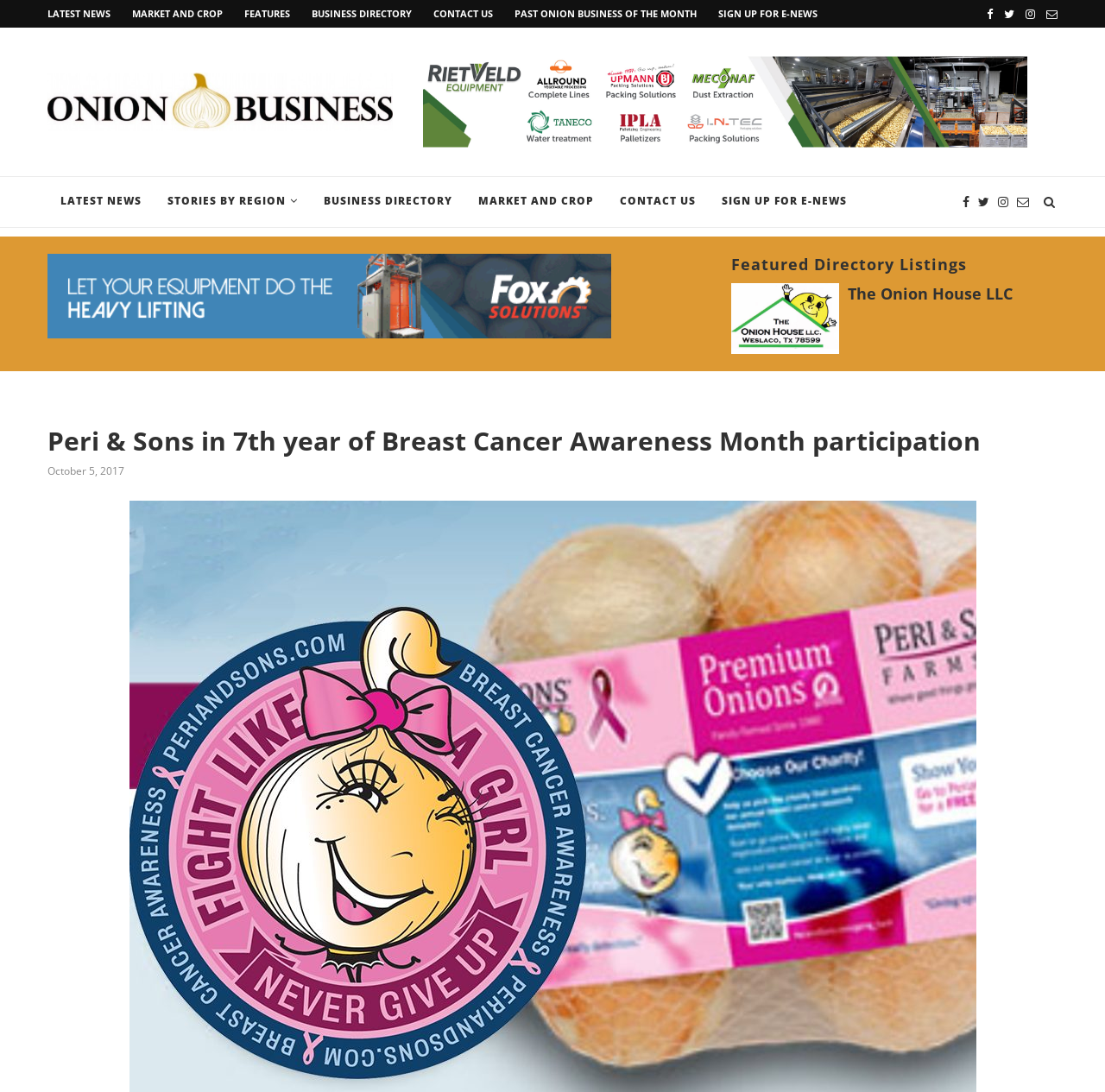Locate the bounding box coordinates of the element I should click to achieve the following instruction: "Go to CONTACT US".

[0.392, 0.006, 0.446, 0.018]